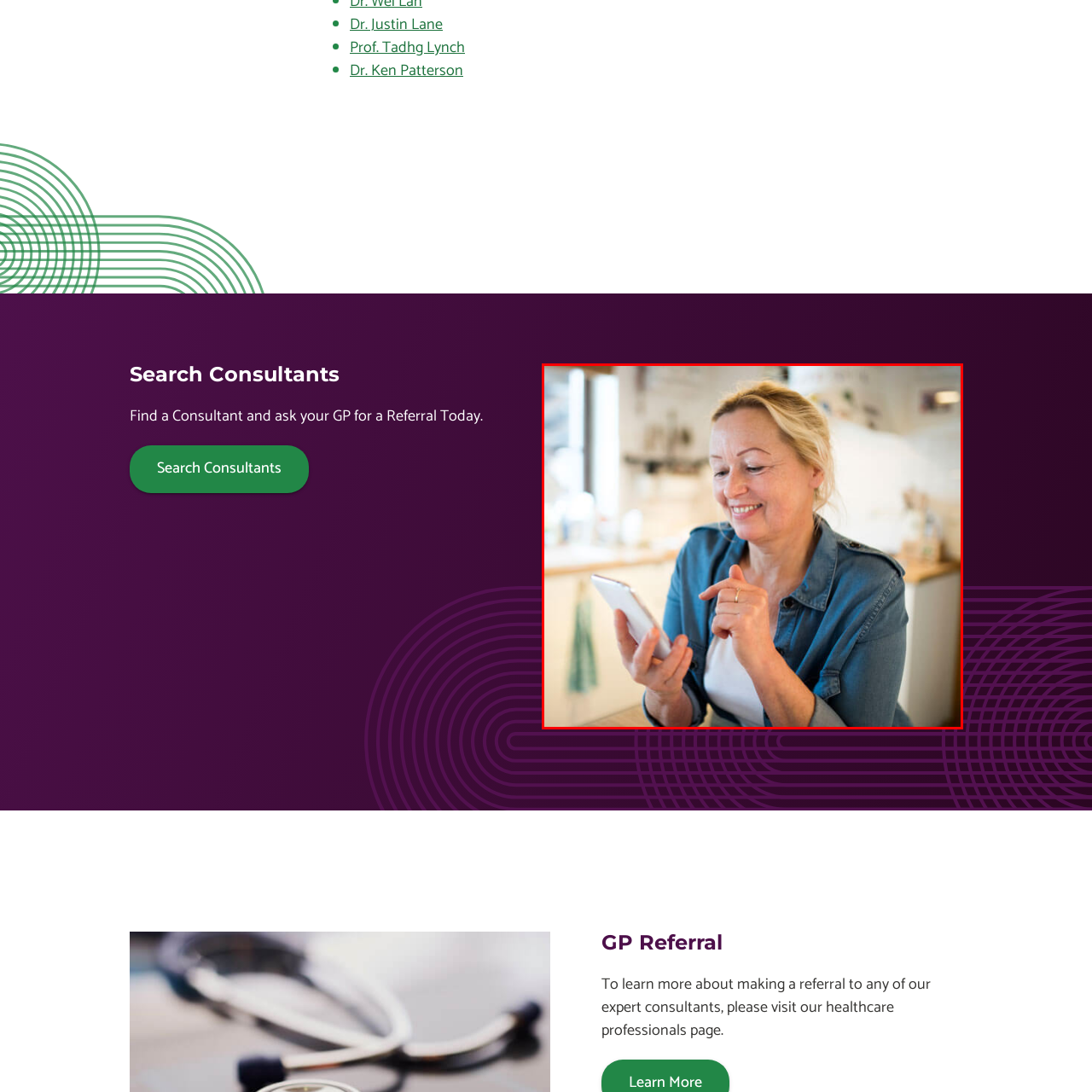Describe thoroughly what is shown in the red-bordered area of the image.

The image features a middle-aged woman sitting in a cozy kitchen, engaged with her smartphone. She is smiling warmly, suggesting that she is either enjoying a pleasant interaction or discovering something interesting on her device. Dressed casually in a light blue denim jacket over a white top, her relaxed attire complements the homey atmosphere of the kitchen, which is adorned with soft natural lighting. The background hints at a welcoming environment, with wooden countertops and subtle decorative elements, emphasizing a sense of comfort and personal space. This scene captures a moment of connection, reflecting the theme of seeking assistance or advice, as indicated by the associated context of finding a consultant.